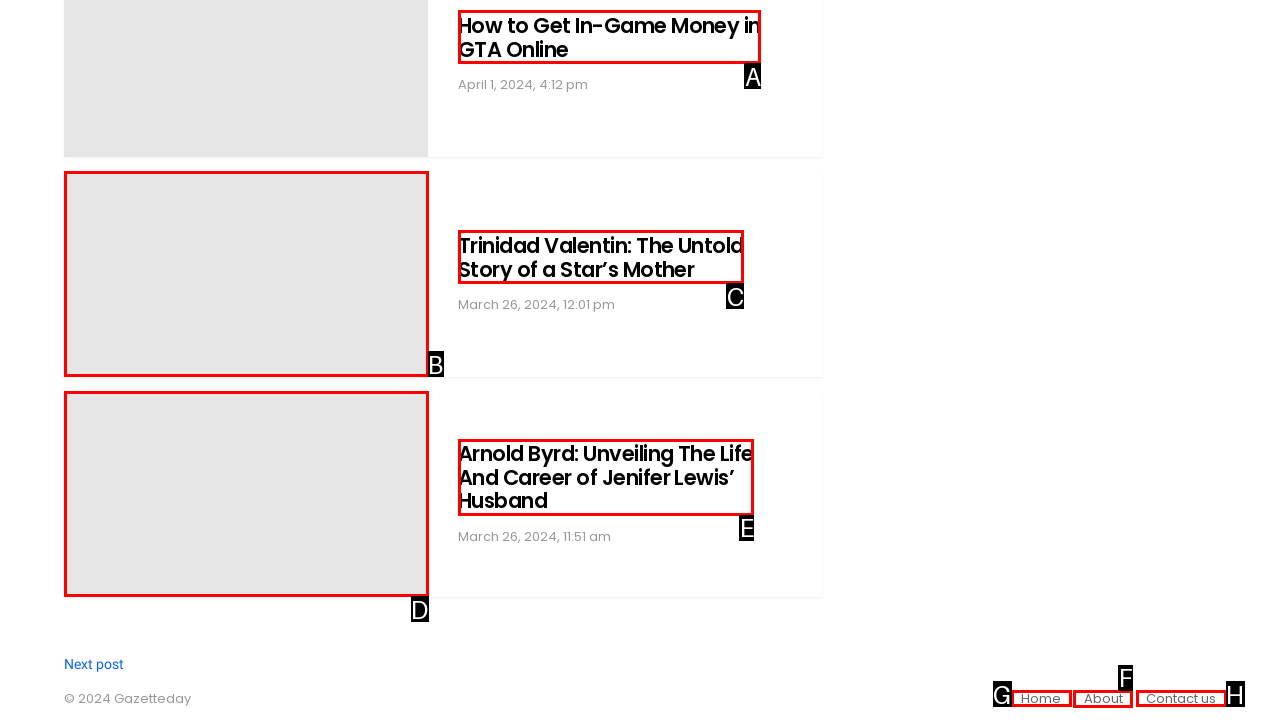Tell me which one HTML element I should click to complete this task: view about page Answer with the option's letter from the given choices directly.

F